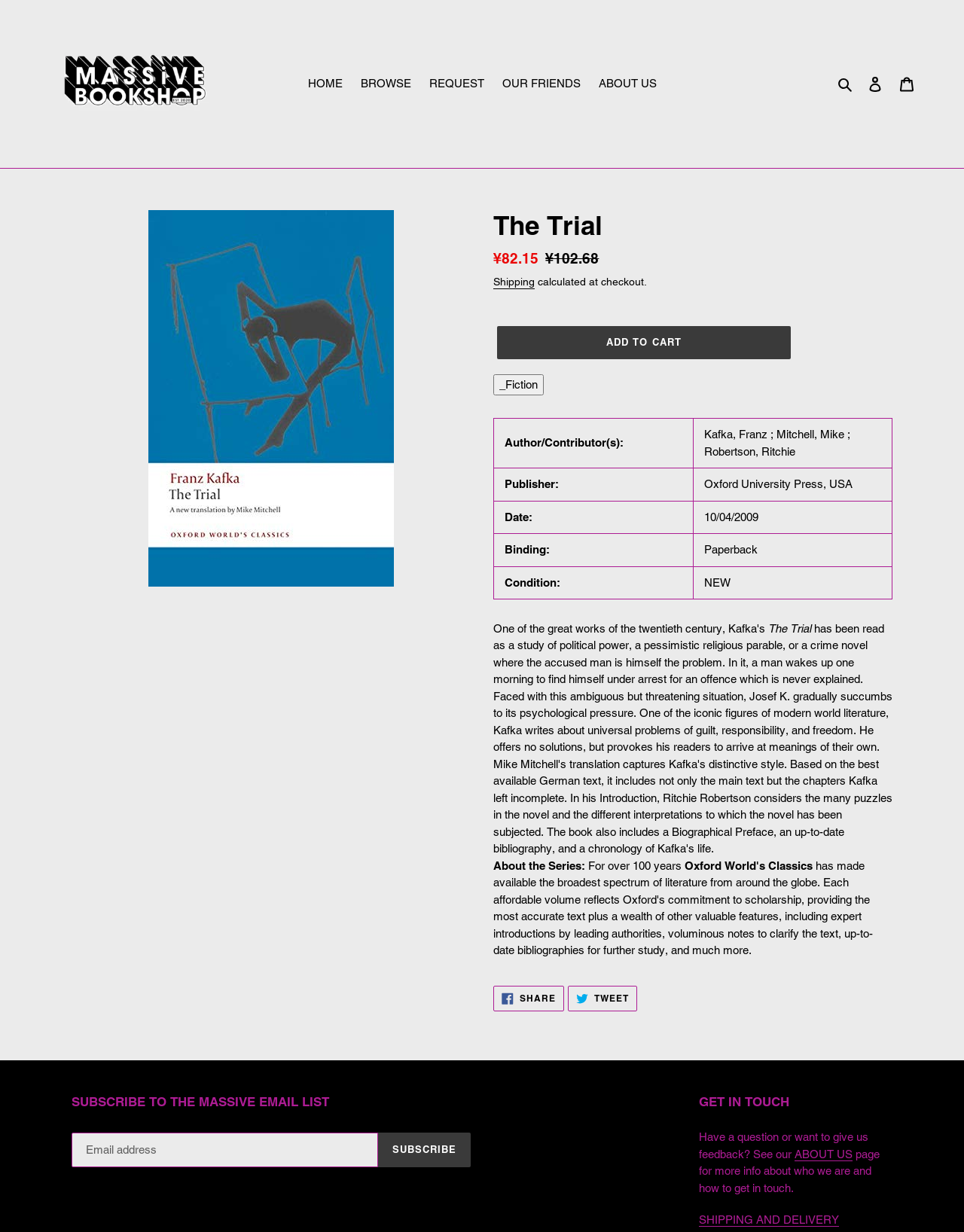Locate the bounding box coordinates of the element that needs to be clicked to carry out the instruction: "Log in to your account". The coordinates should be given as four float numbers ranging from 0 to 1, i.e., [left, top, right, bottom].

[0.891, 0.055, 0.924, 0.081]